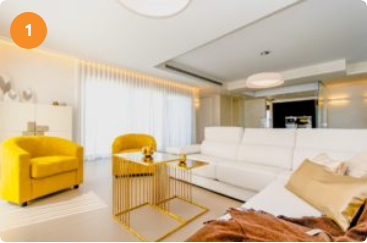Answer in one word or a short phrase: 
What is the color of the chairs?

Yellow